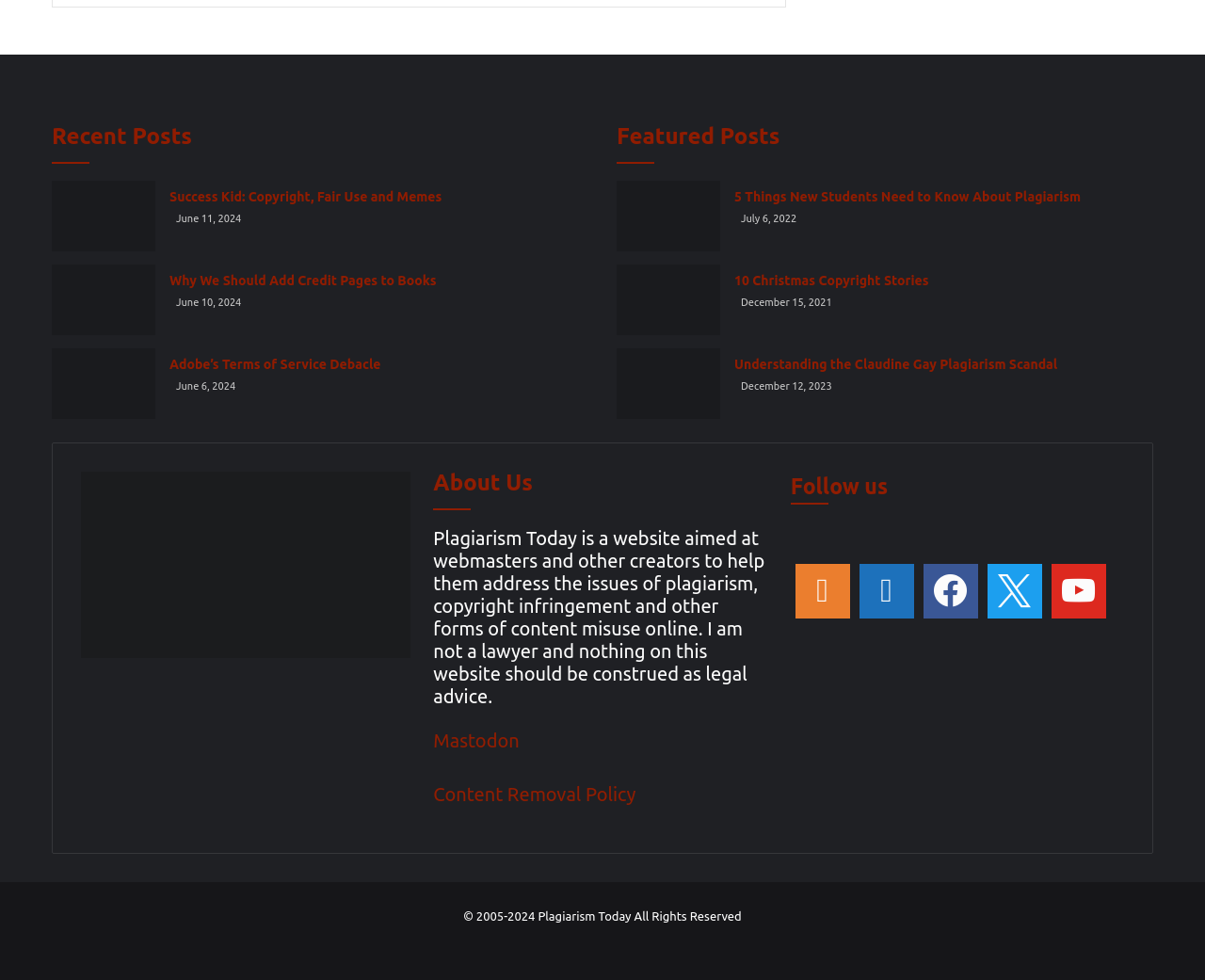Please give the bounding box coordinates of the area that should be clicked to fulfill the following instruction: "Follow Plagiarism Today on Facebook". The coordinates should be in the format of four float numbers from 0 to 1, i.e., [left, top, right, bottom].

[0.462, 0.954, 0.481, 0.977]